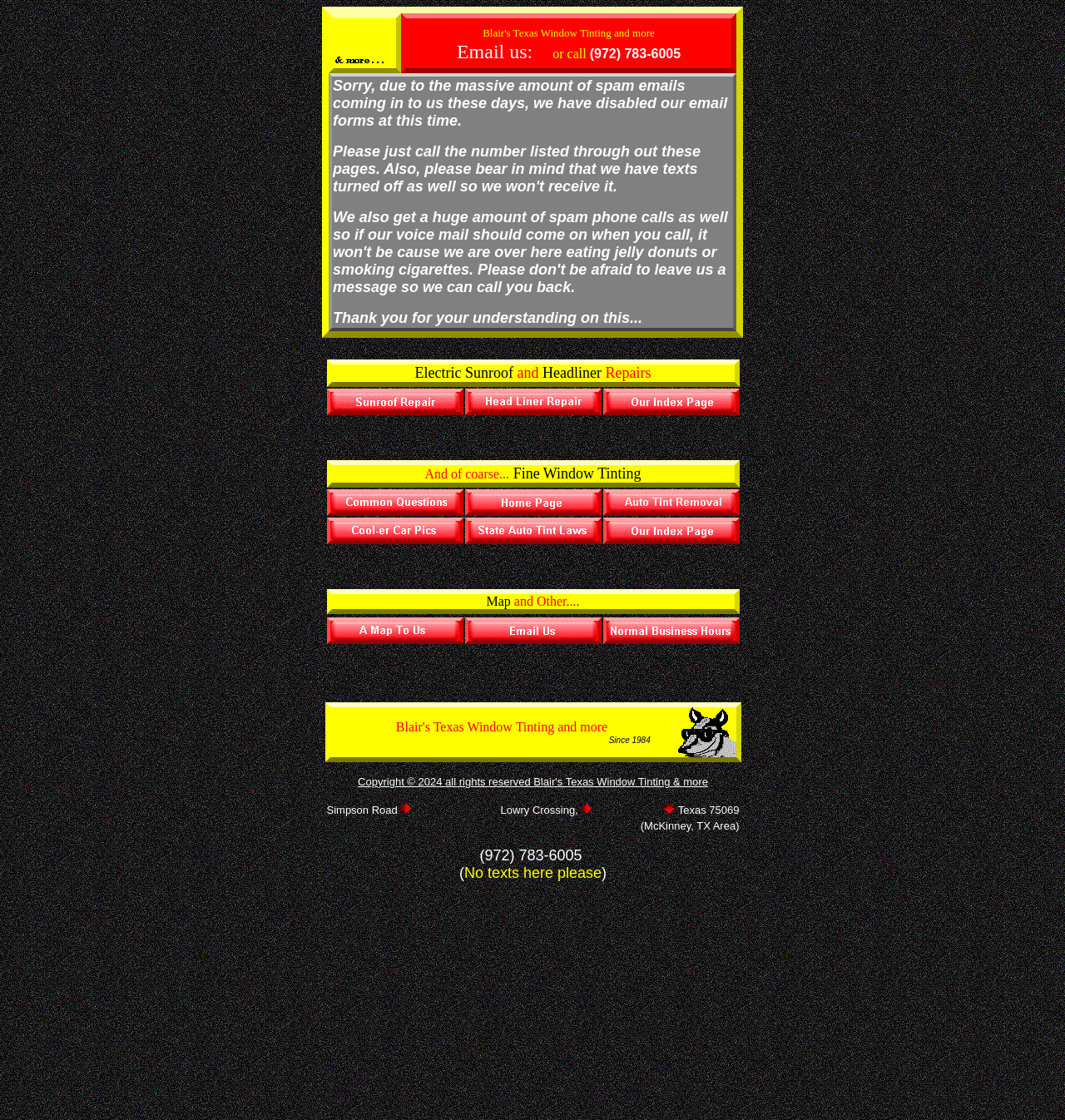What is the company's phone number?
Utilize the image to construct a detailed and well-explained answer.

I found the phone number by reading the text in the gridcell element, which mentions 'Email us: ... or call (972) 783-6005'.